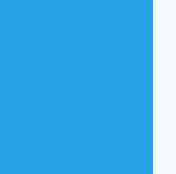Based on the image, give a detailed response to the question: How can potential customers engage with the agency?

According to the caption, the design of the image supports the text that encourages potential customers to engage with the agency by either booking a discovery call or filling out an online order form, which are the two ways to initiate contact with the agency.